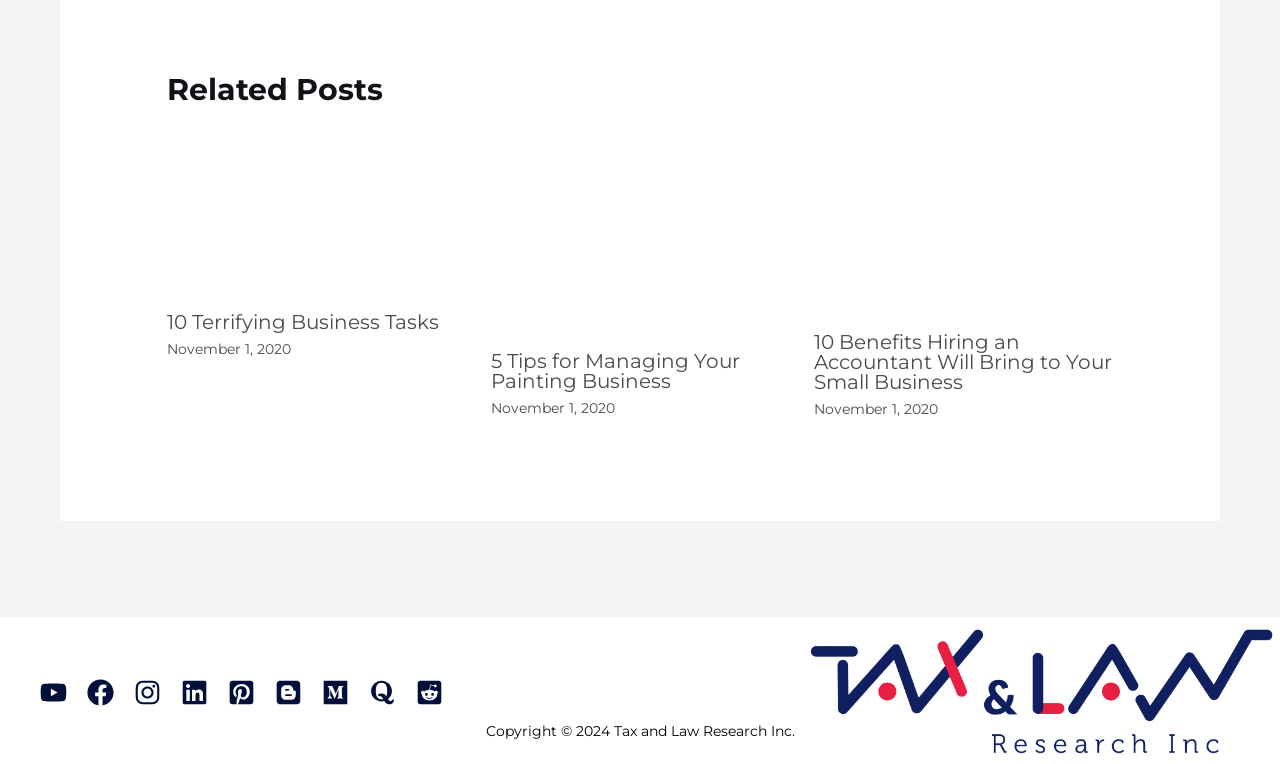Locate the bounding box coordinates of the element I should click to achieve the following instruction: "follow the YouTube link".

[0.031, 0.889, 0.052, 0.924]